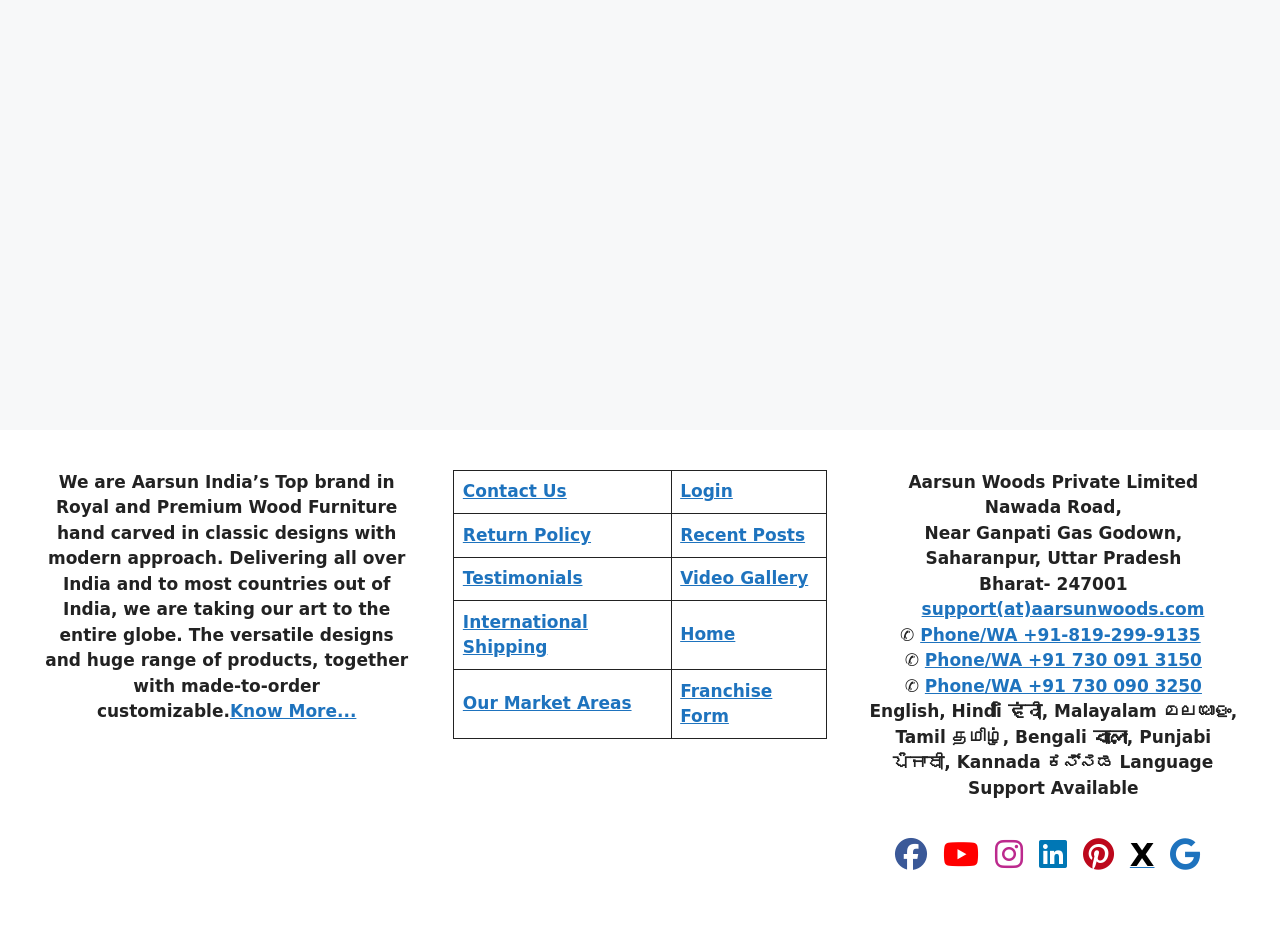Identify the bounding box coordinates of the element to click to follow this instruction: 'Contact Us'. Ensure the coordinates are four float values between 0 and 1, provided as [left, top, right, bottom].

[0.362, 0.516, 0.443, 0.537]